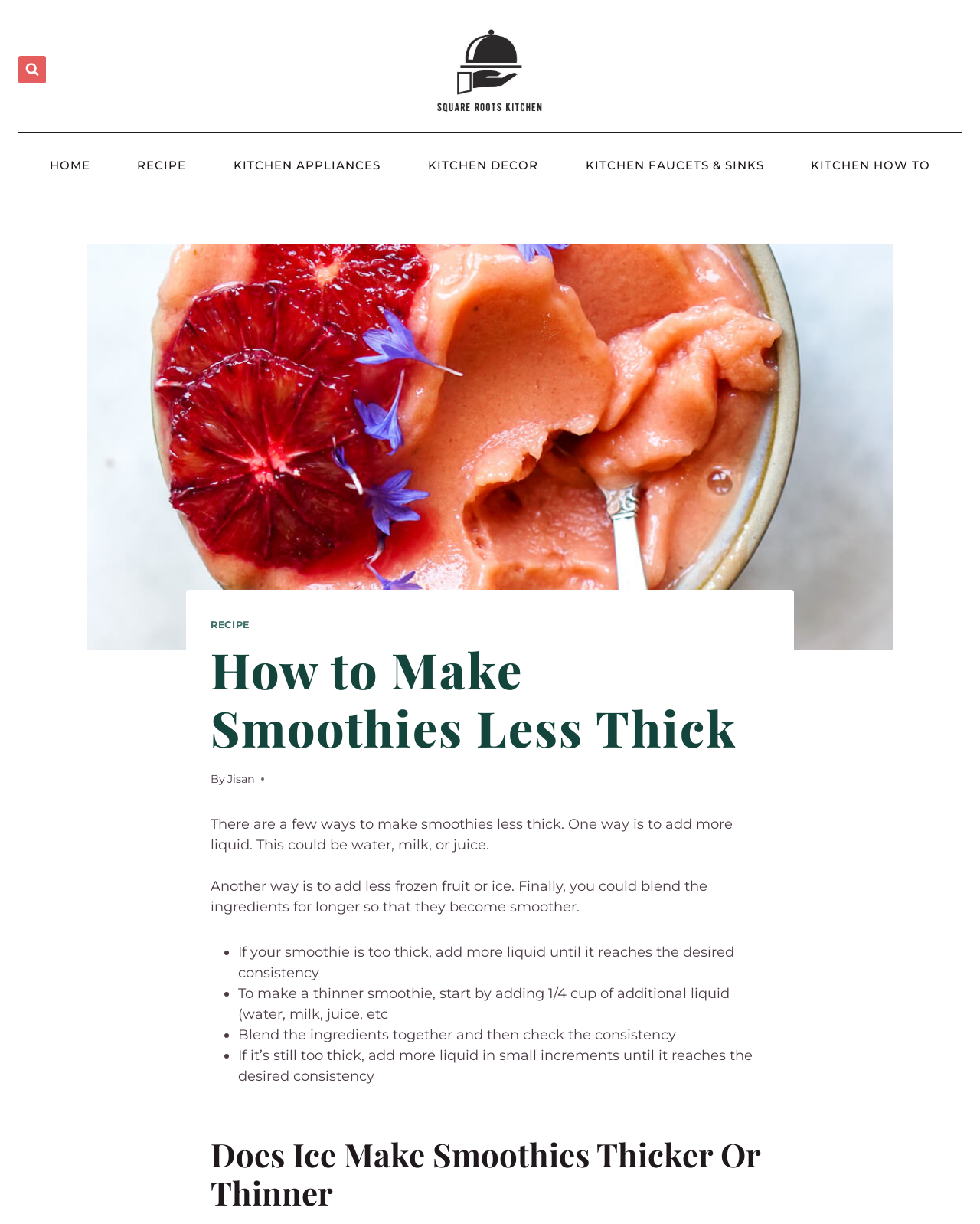Identify and provide the bounding box for the element described by: "RECIPE".

[0.116, 0.121, 0.214, 0.149]